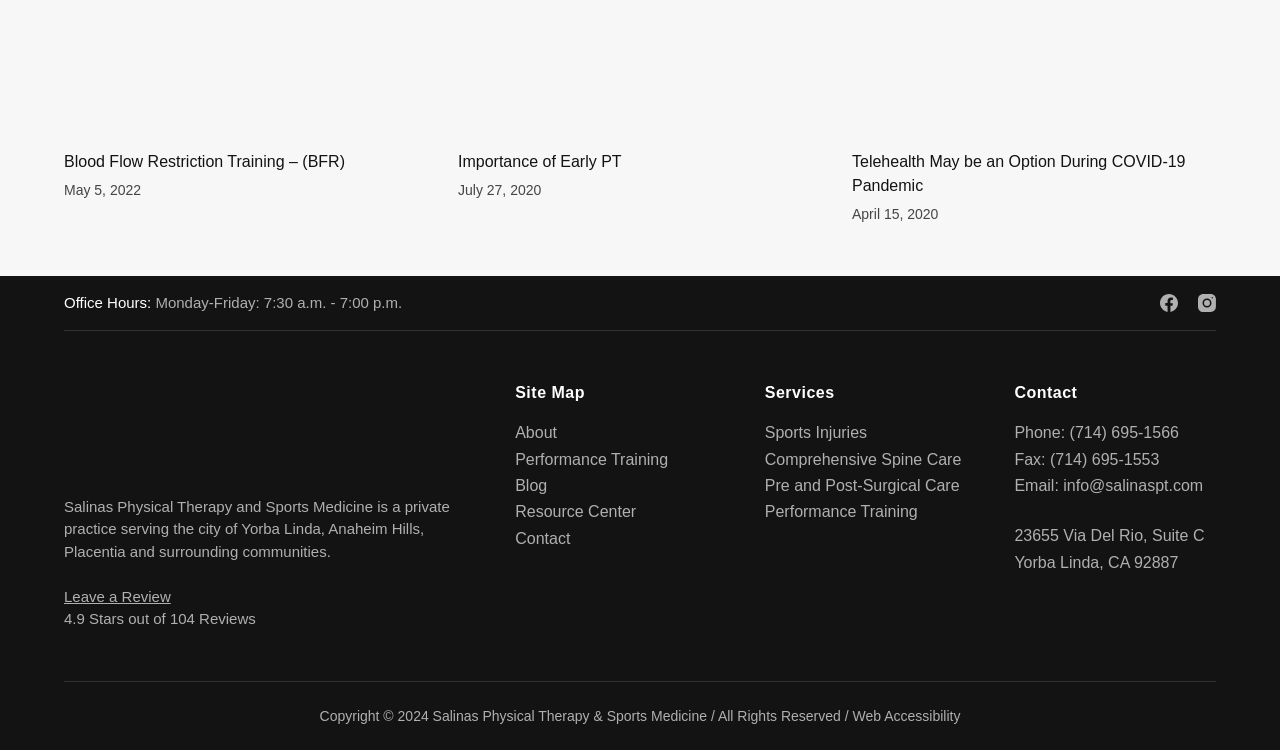How many stars out of 104 reviews does the practice have?
With the help of the image, please provide a detailed response to the question.

I found the answer by looking at the static text element with the content '4.9 Stars out of 104 Reviews' which is located near the middle of the webpage.